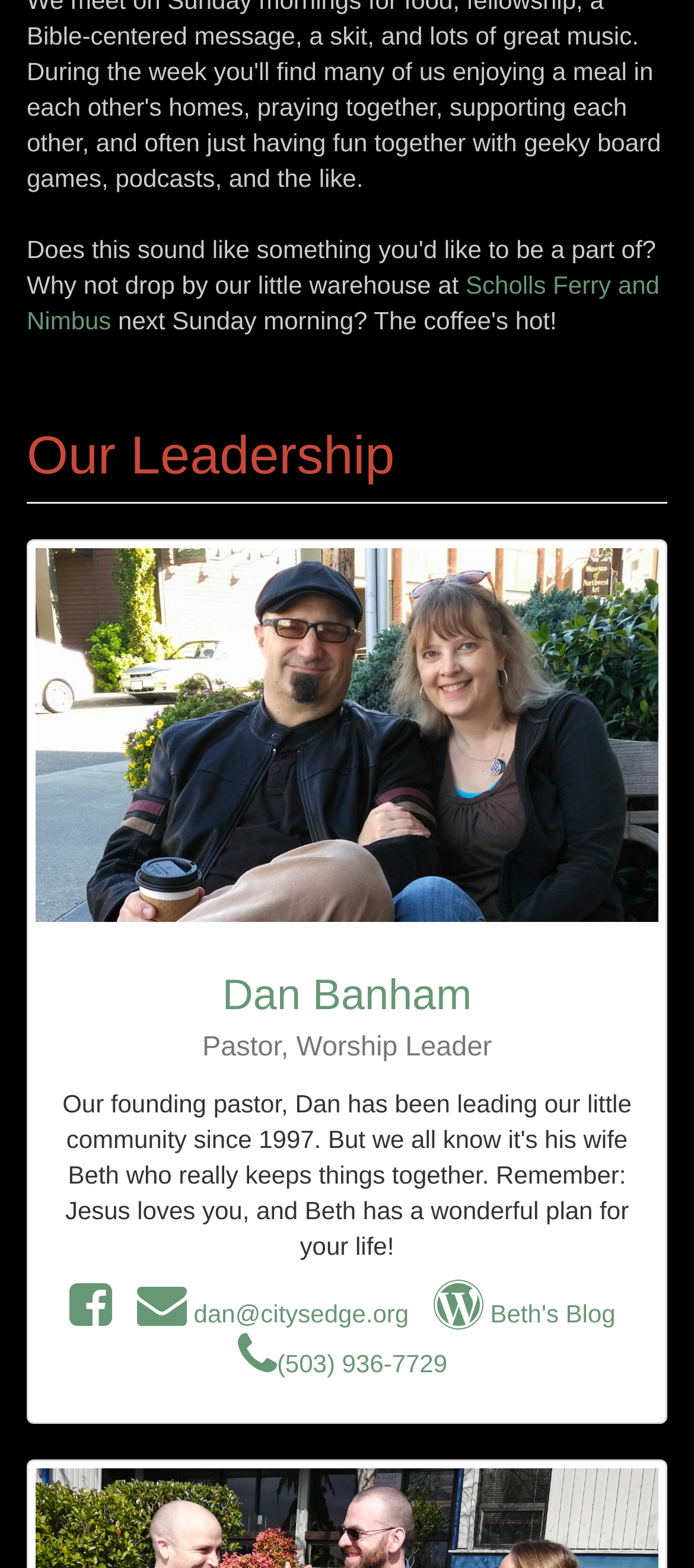Refer to the screenshot and answer the following question in detail:
What is the phone number of the pastor?

I found the answer by looking at the link element that contains the phone number '(503) 936-7729', which is associated with the pastor's contact information.